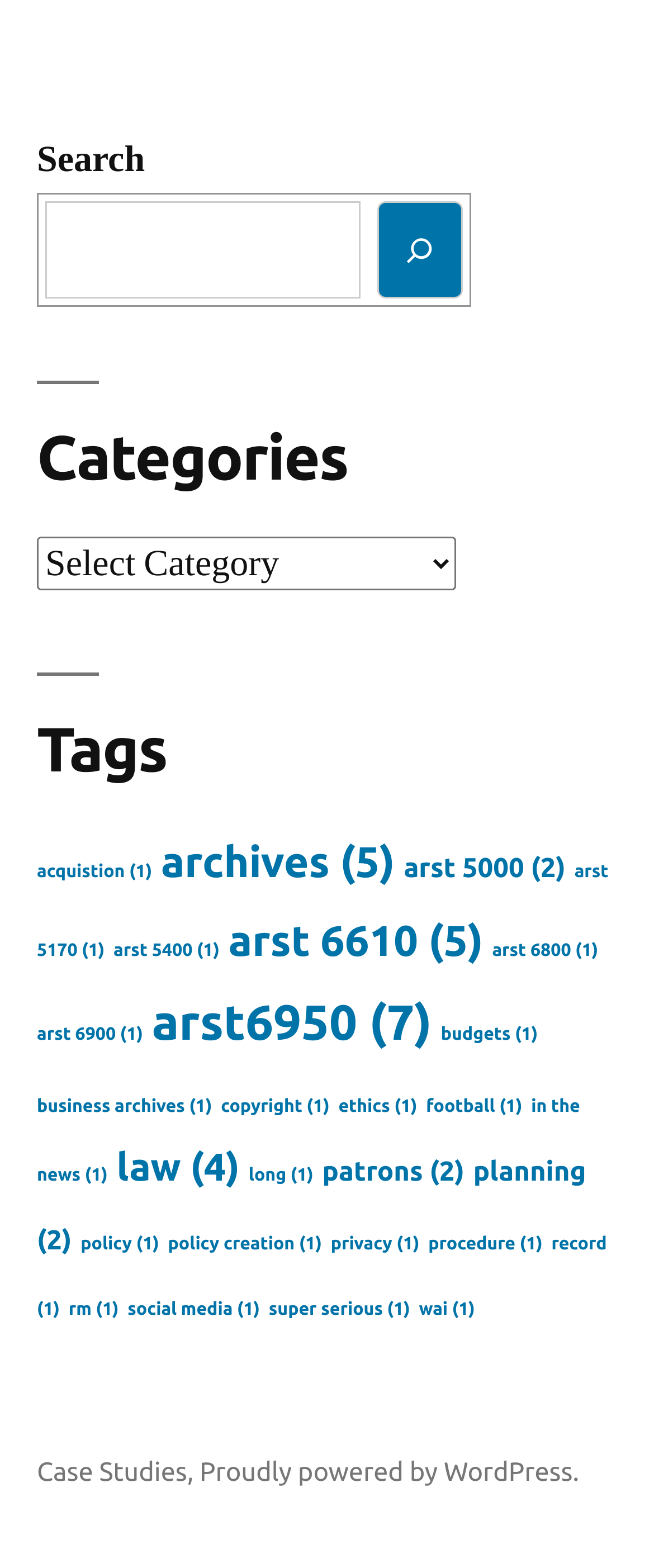Give a concise answer using one word or a phrase to the following question:
How many items are associated with the 'arst 6950' tag?

7